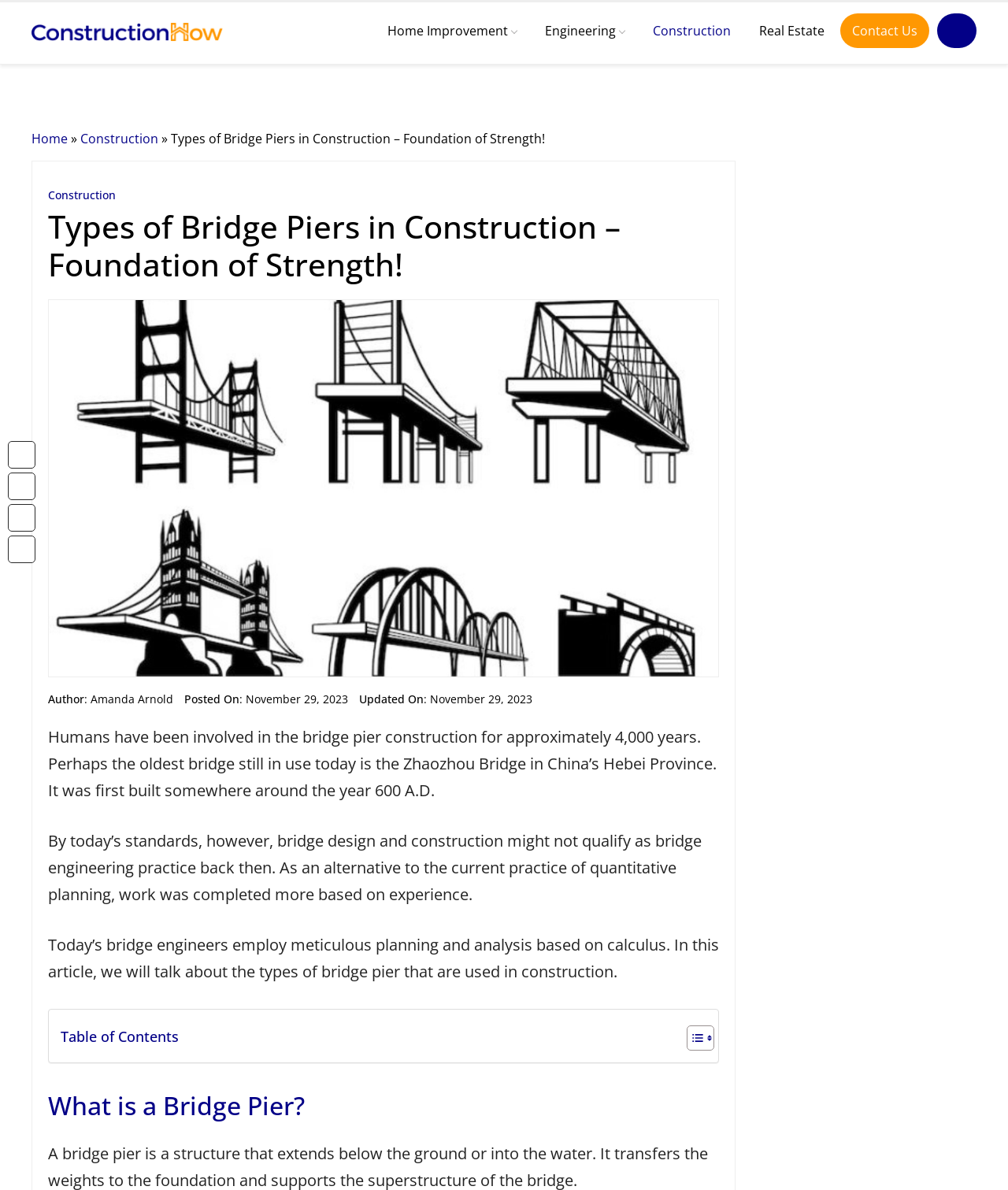Identify the bounding box coordinates of the region that should be clicked to execute the following instruction: "Click the 'Find Pros' button".

None